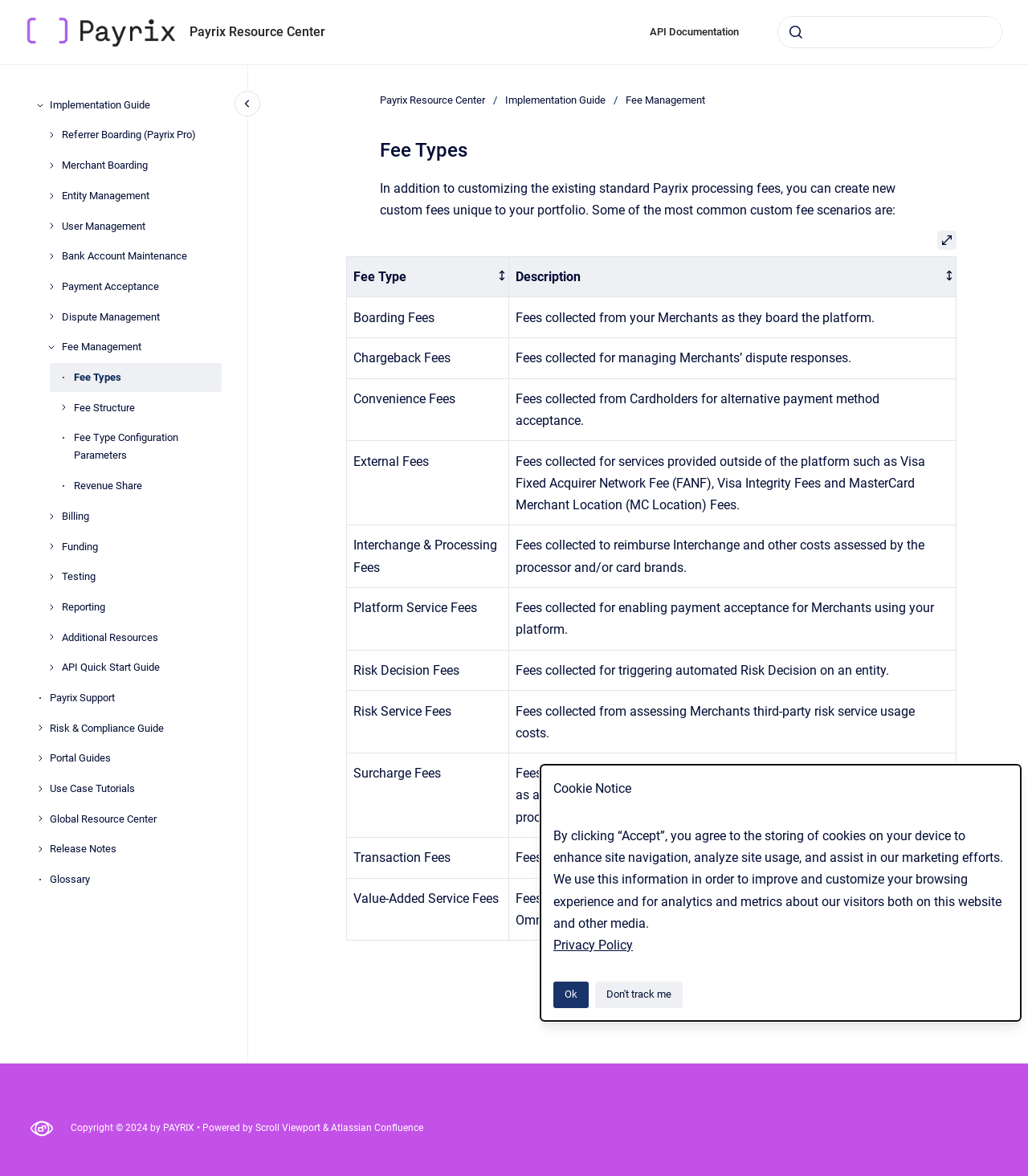Respond to the question below with a single word or phrase: What is the purpose of the button at [0.538, 0.835, 0.573, 0.857]?

Ok